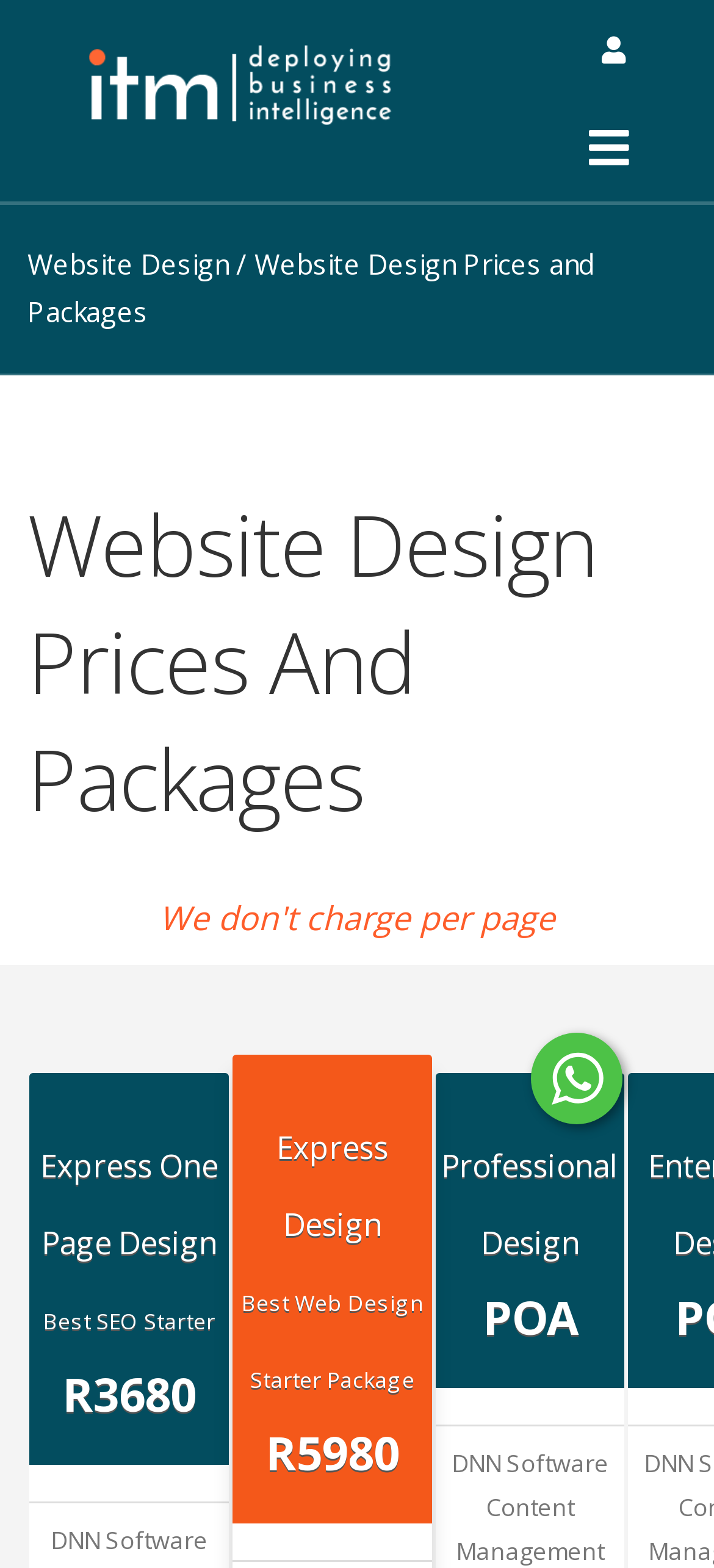What is the name of the company offering website design services?
Analyze the image and deliver a detailed answer to the question.

The company name is obtained from the link 'ITM Website Design' which is located at the top of the webpage, indicating that ITM is the company providing website design services.